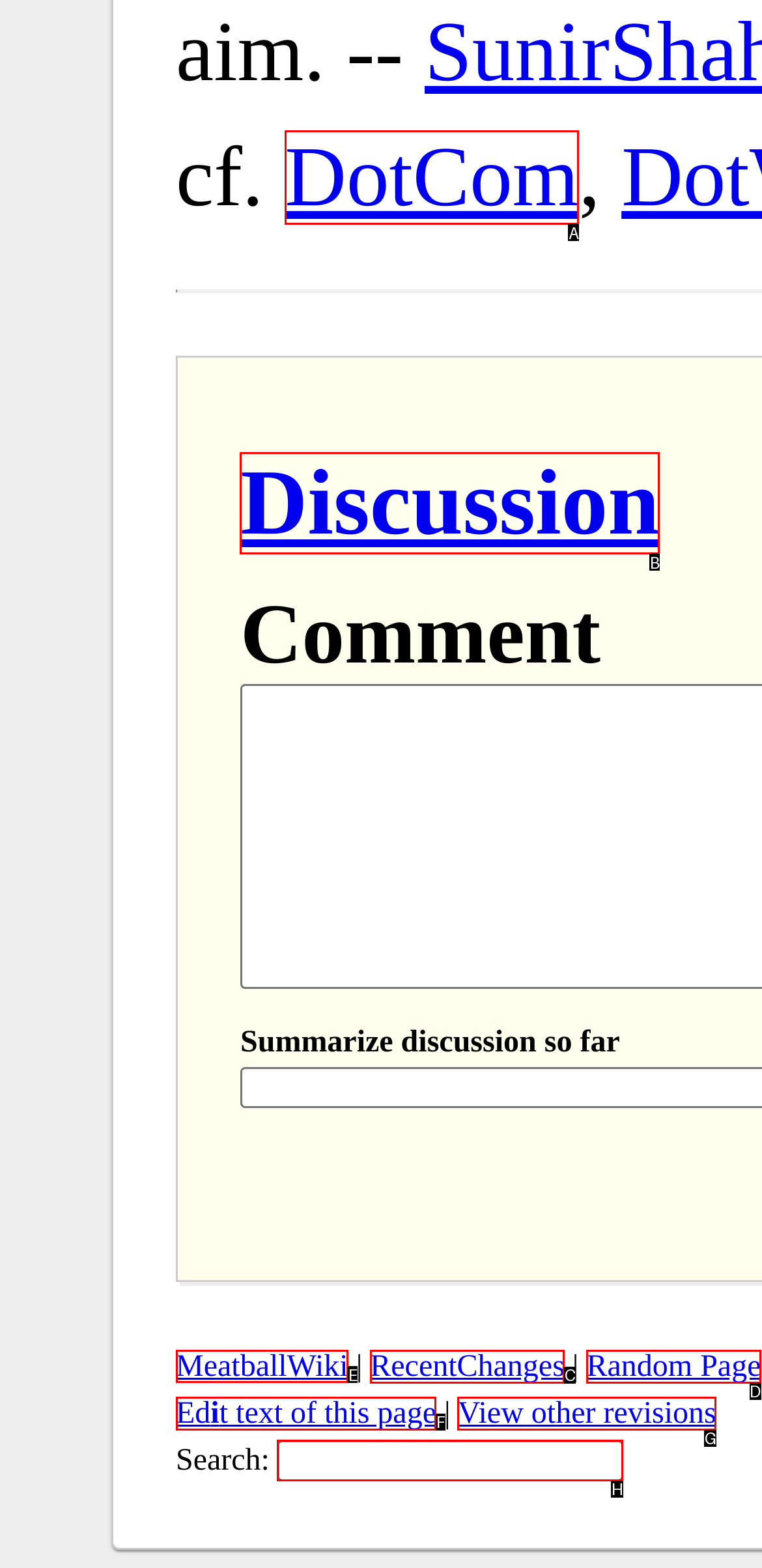To complete the task: Go to MeatballWiki, which option should I click? Answer with the appropriate letter from the provided choices.

E